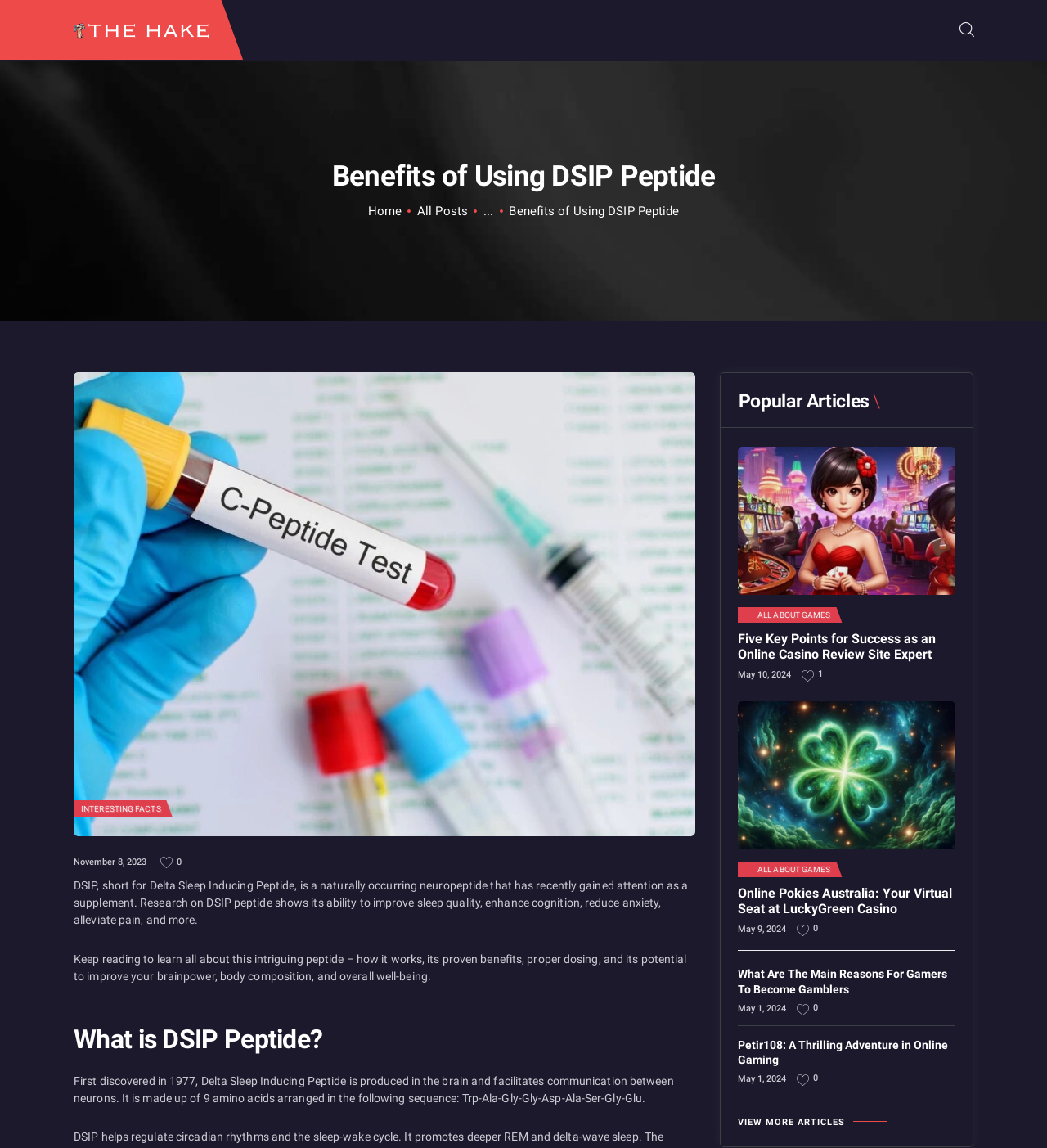Given the description of a UI element: "May 10, 2024", identify the bounding box coordinates of the matching element in the webpage screenshot.

[0.705, 0.583, 0.755, 0.592]